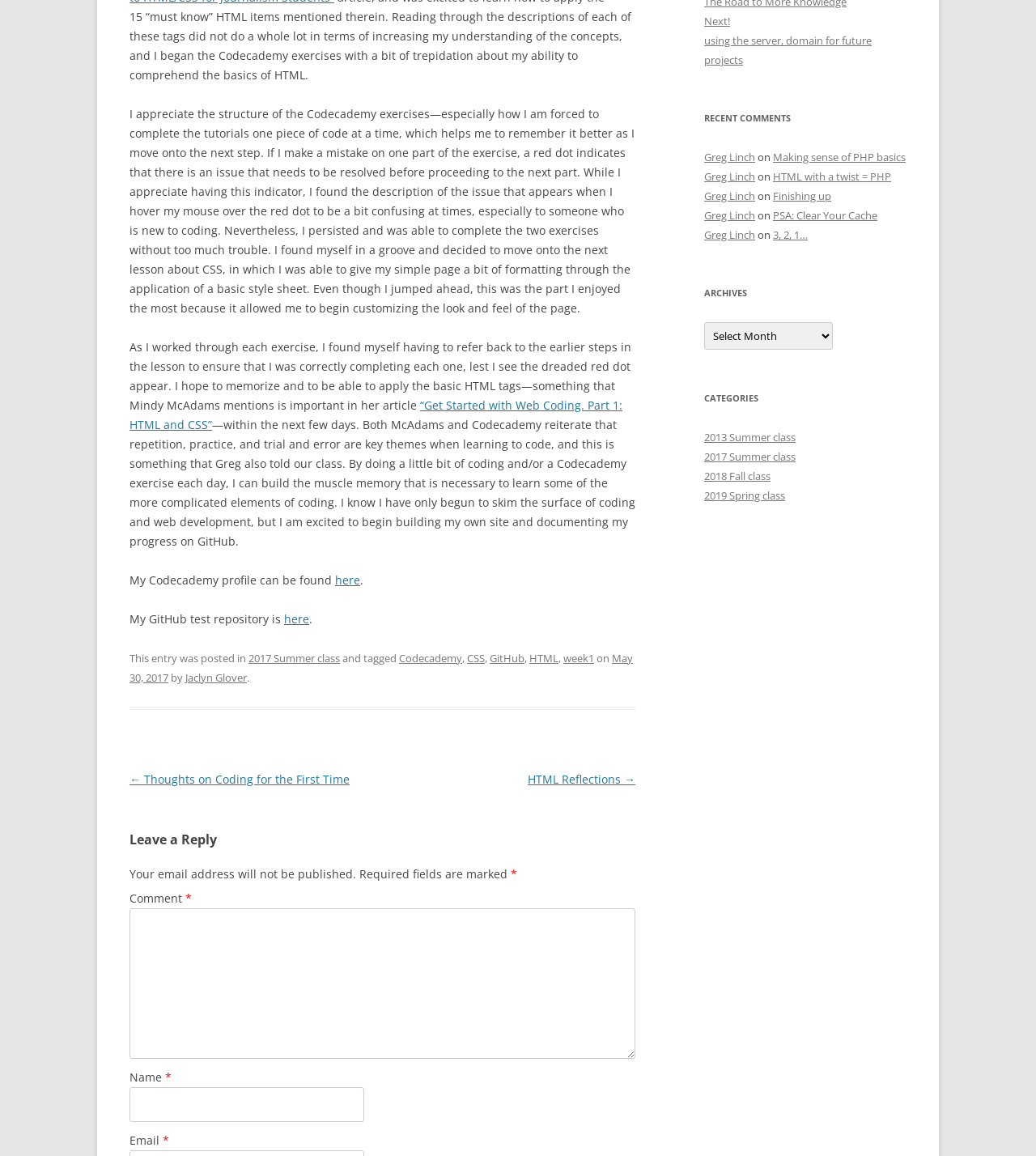Please provide the bounding box coordinates for the UI element as described: "Jaclyn Glover". The coordinates must be four floats between 0 and 1, represented as [left, top, right, bottom].

[0.179, 0.58, 0.238, 0.592]